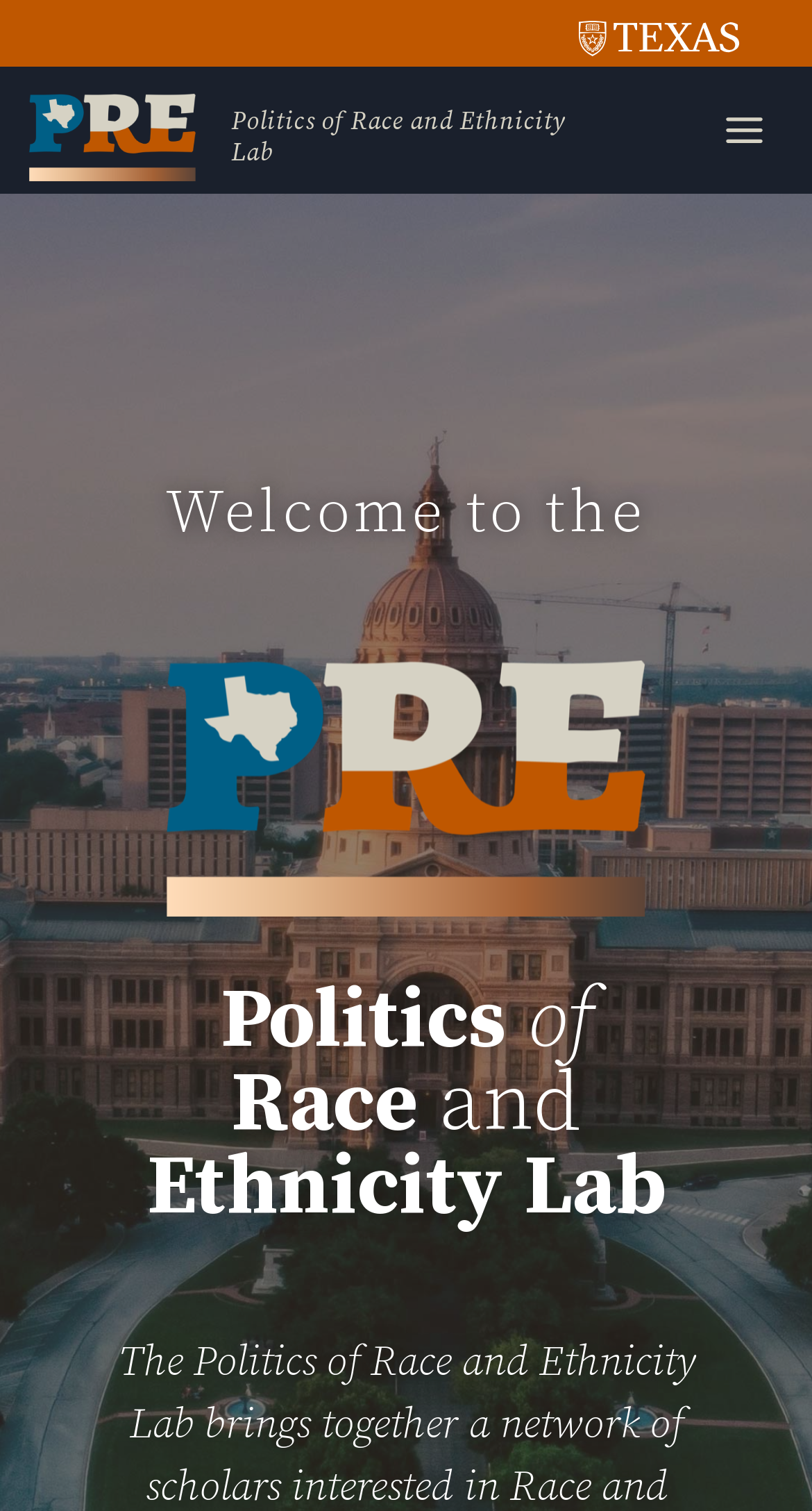Give a concise answer of one word or phrase to the question: 
Is the menu expanded by default?

No